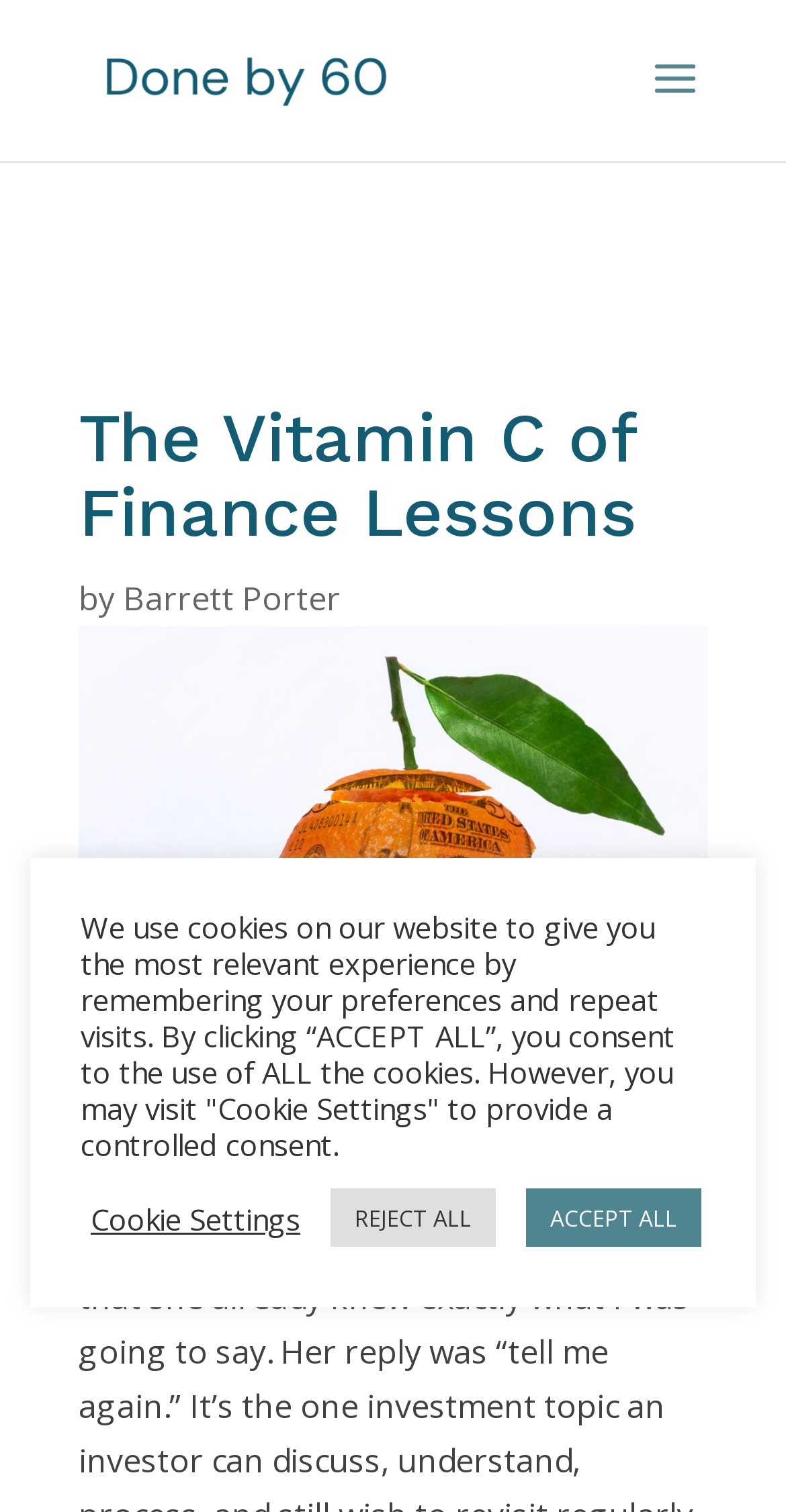Identify the main heading of the webpage and provide its text content.

The Vitamin C of Finance Lessons